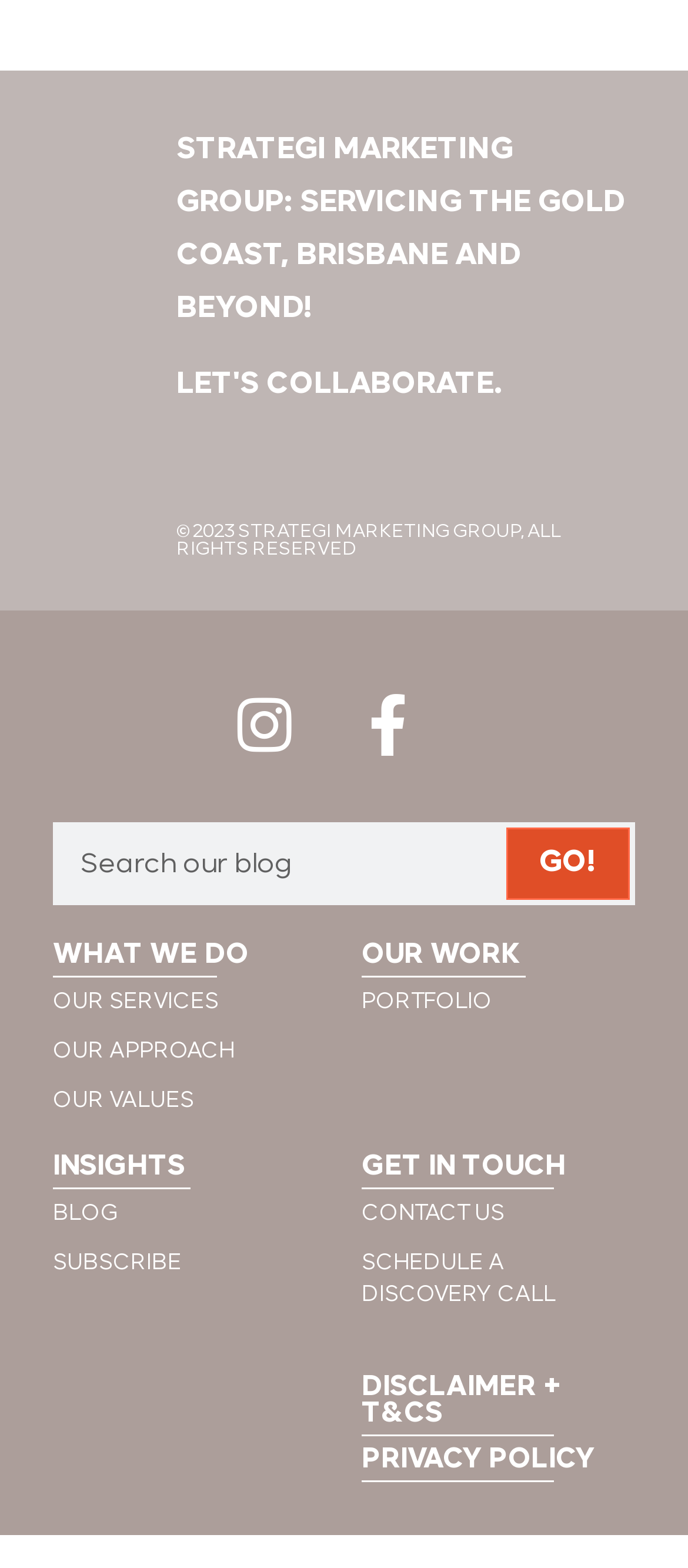Can you identify the bounding box coordinates of the clickable region needed to carry out this instruction: 'Visit Instagram'? The coordinates should be four float numbers within the range of 0 to 1, stated as [left, top, right, bottom].

[0.295, 0.423, 0.474, 0.502]